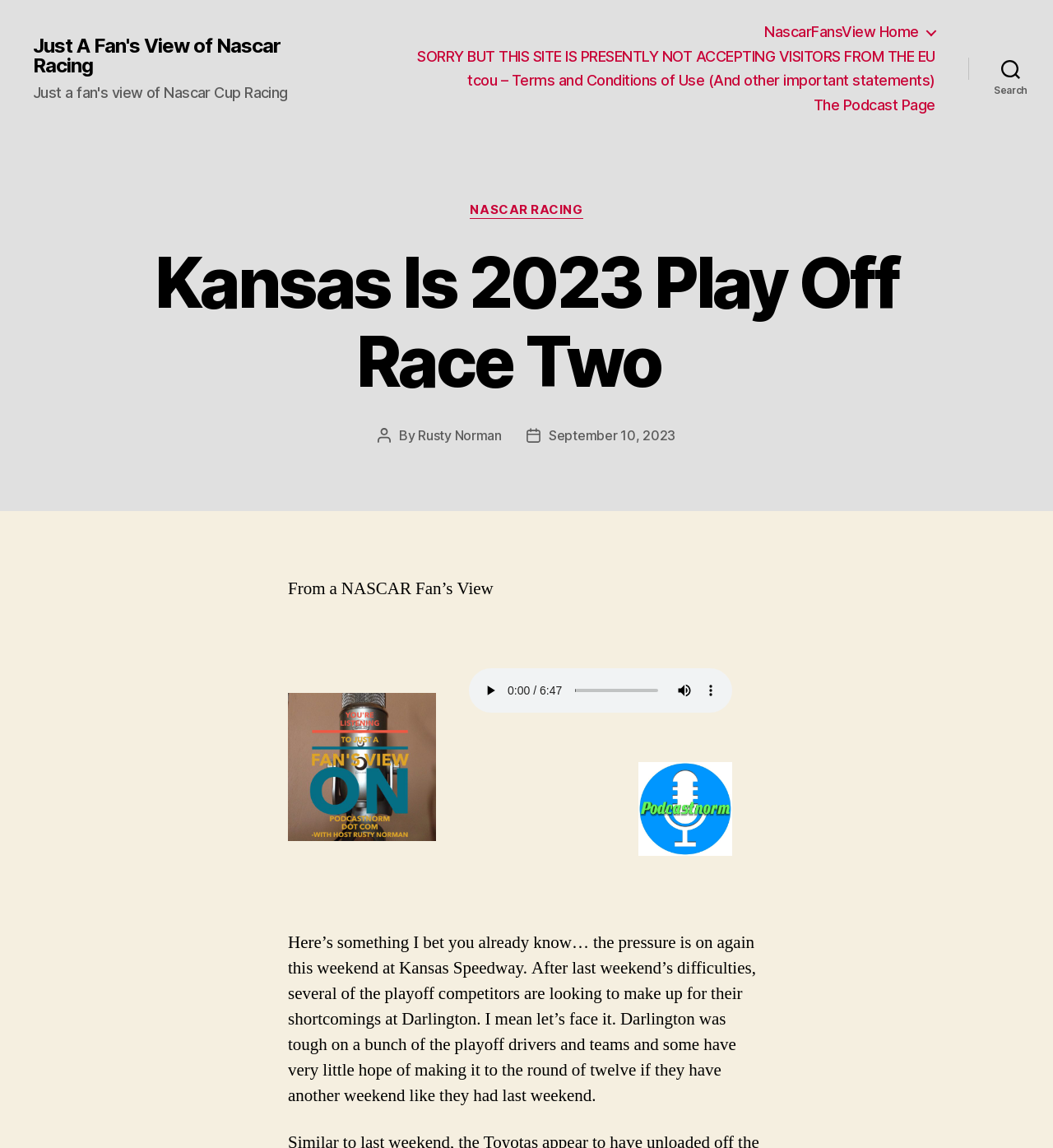Determine the bounding box coordinates of the element that should be clicked to execute the following command: "Read the post by Rusty Norman".

[0.397, 0.372, 0.476, 0.387]